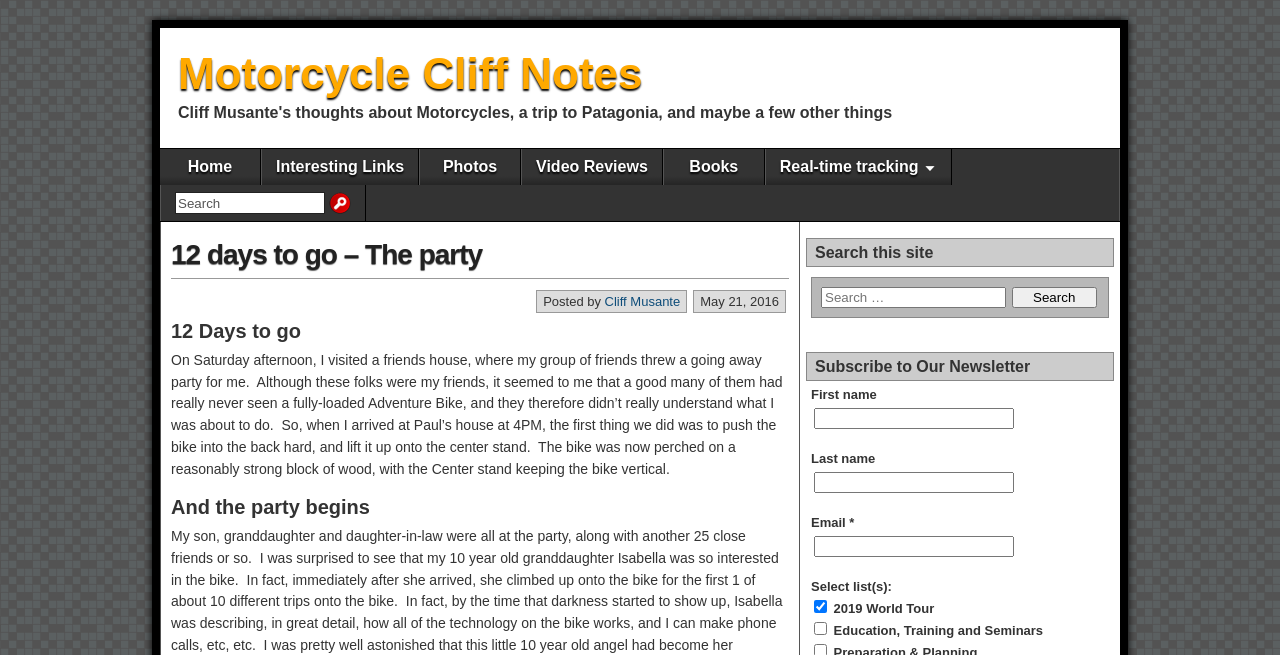How many search boxes are there on the webpage?
Look at the screenshot and give a one-word or phrase answer.

2